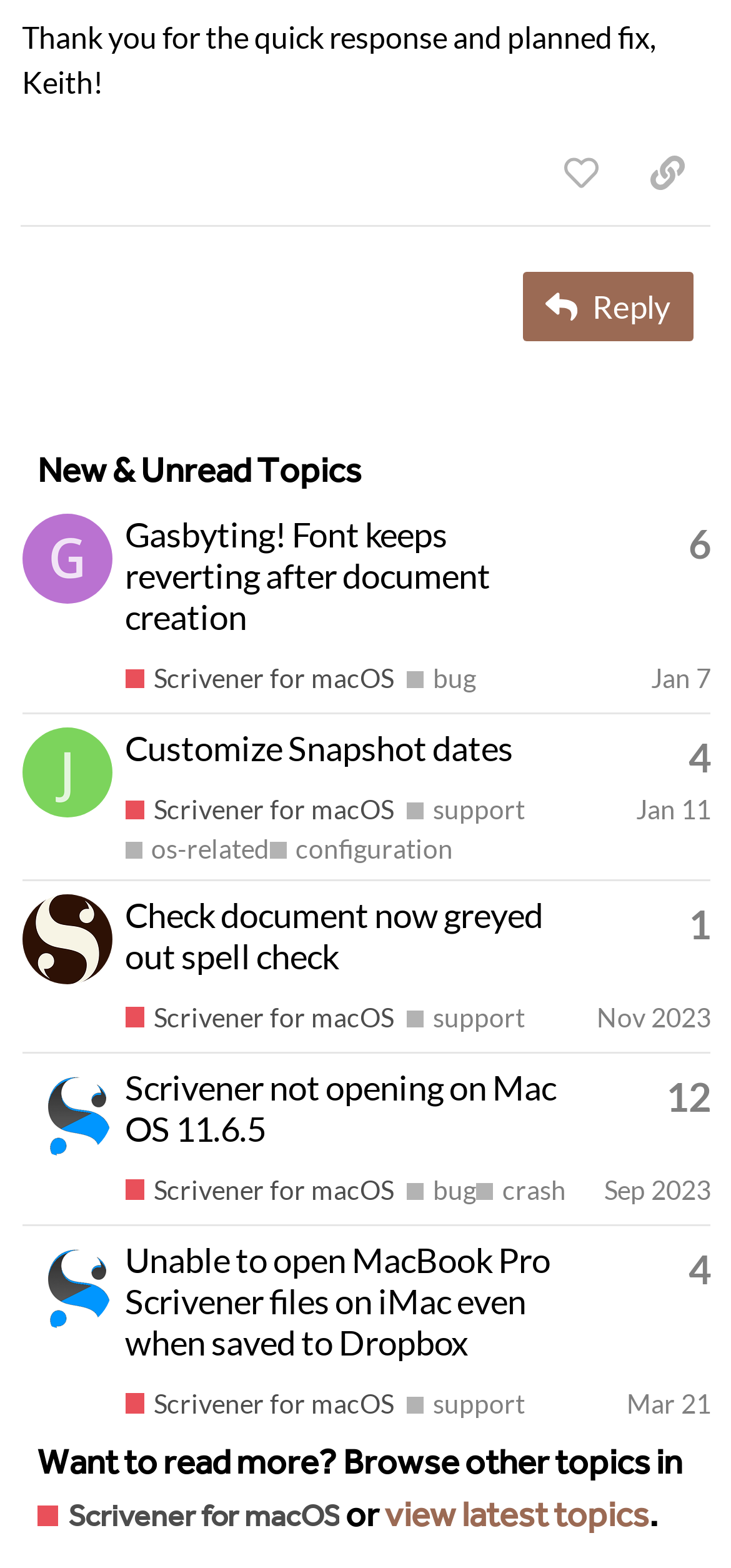Answer in one word or a short phrase: 
What is the topic of the discussion?

Scrivener for macOS